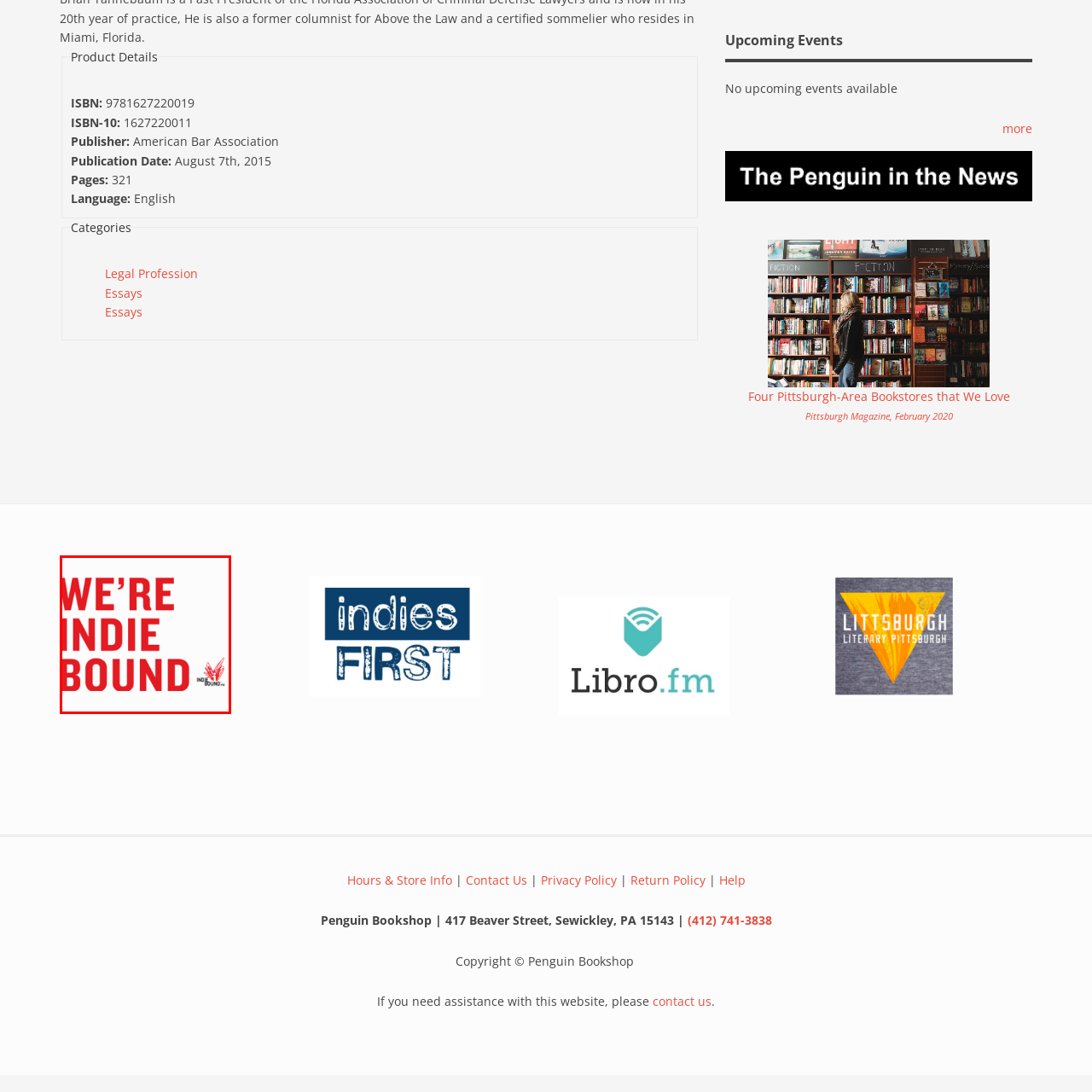Explain in detail what is depicted in the image within the red-bordered box.

The image prominently features the bold text "WE’RE INDIE BOUND" in striking red letters, conveying a sense of identity and community among independent businesses. Accompanying this text is the logo for IndieBound, situated at the bottom right corner, which symbolizes a network supporting local bookstores and independent retailers. This visual representation emphasizes the commitment to fostering local commerce and sustaining independent businesses in the community.